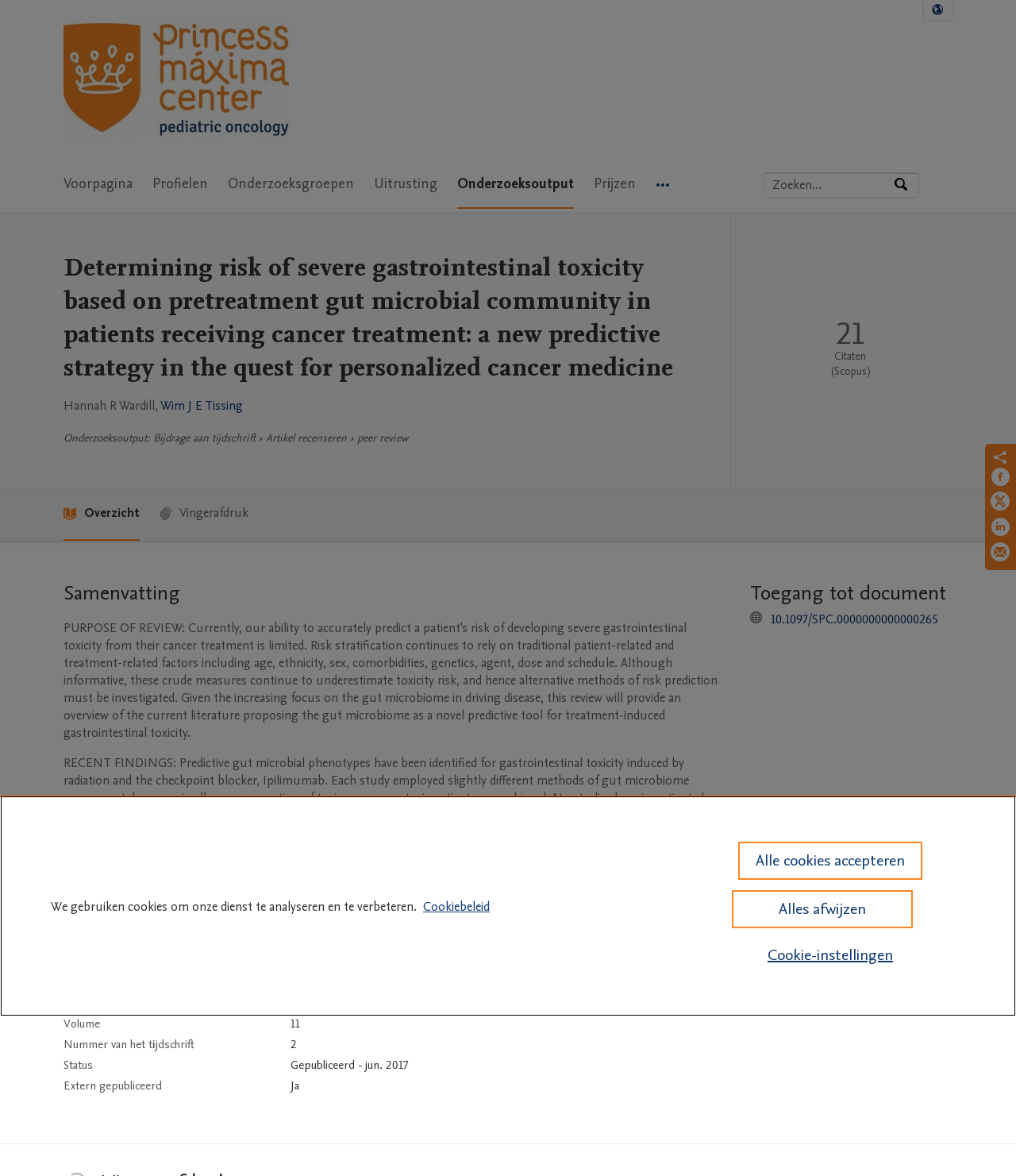Determine the bounding box coordinates of the clickable element to achieve the following action: 'Read the article'. Provide the coordinates as four float values between 0 and 1, formatted as [left, top, right, bottom].

[0.759, 0.519, 0.924, 0.534]